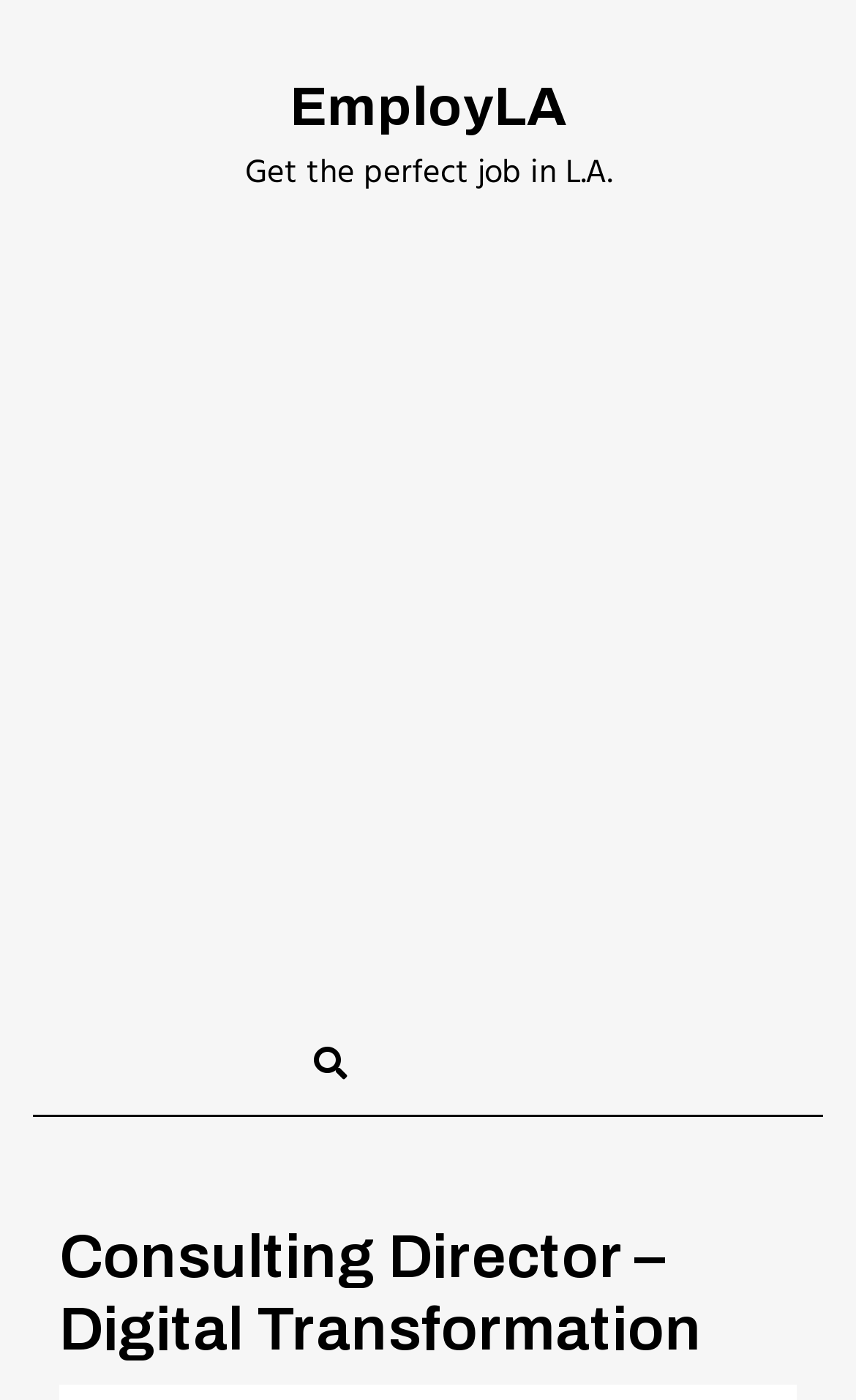Given the description of the UI element: "EmployLA", predict the bounding box coordinates in the form of [left, top, right, bottom], with each value being a float between 0 and 1.

[0.338, 0.055, 0.662, 0.097]